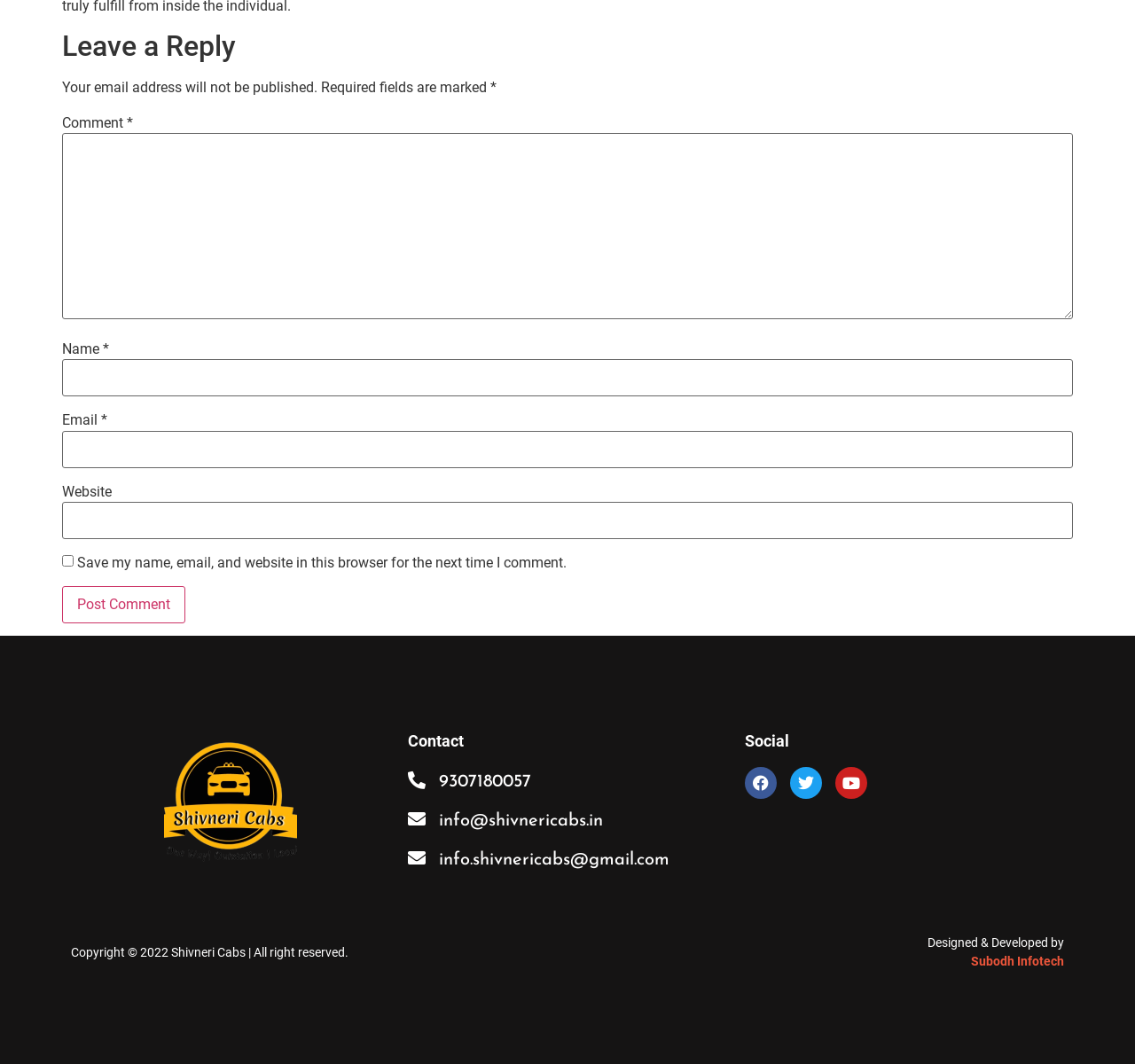Please determine the bounding box coordinates of the element's region to click for the following instruction: "Visit our Facebook page".

[0.656, 0.721, 0.684, 0.751]